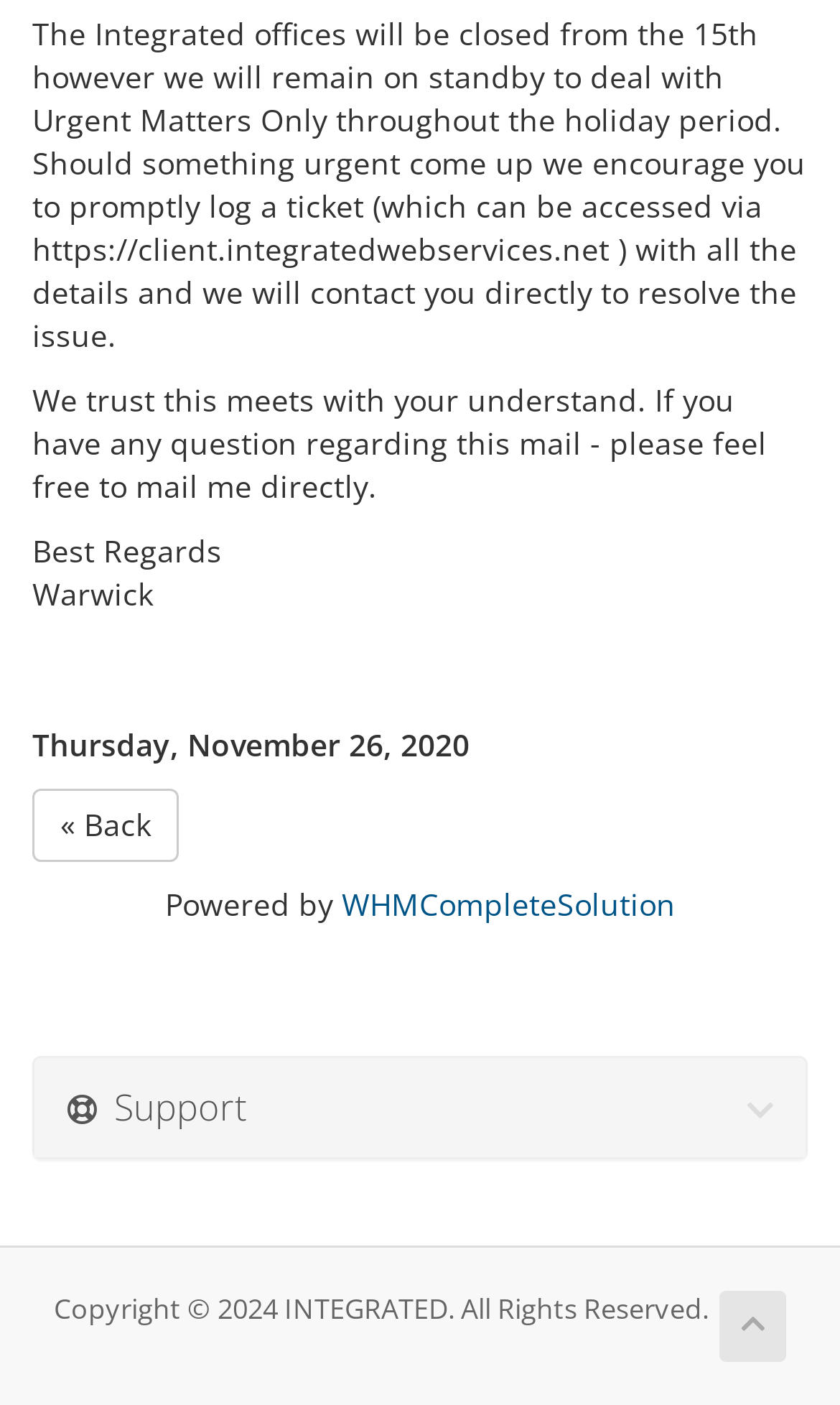Please locate the UI element described by "« Back" and provide its bounding box coordinates.

[0.038, 0.562, 0.213, 0.614]